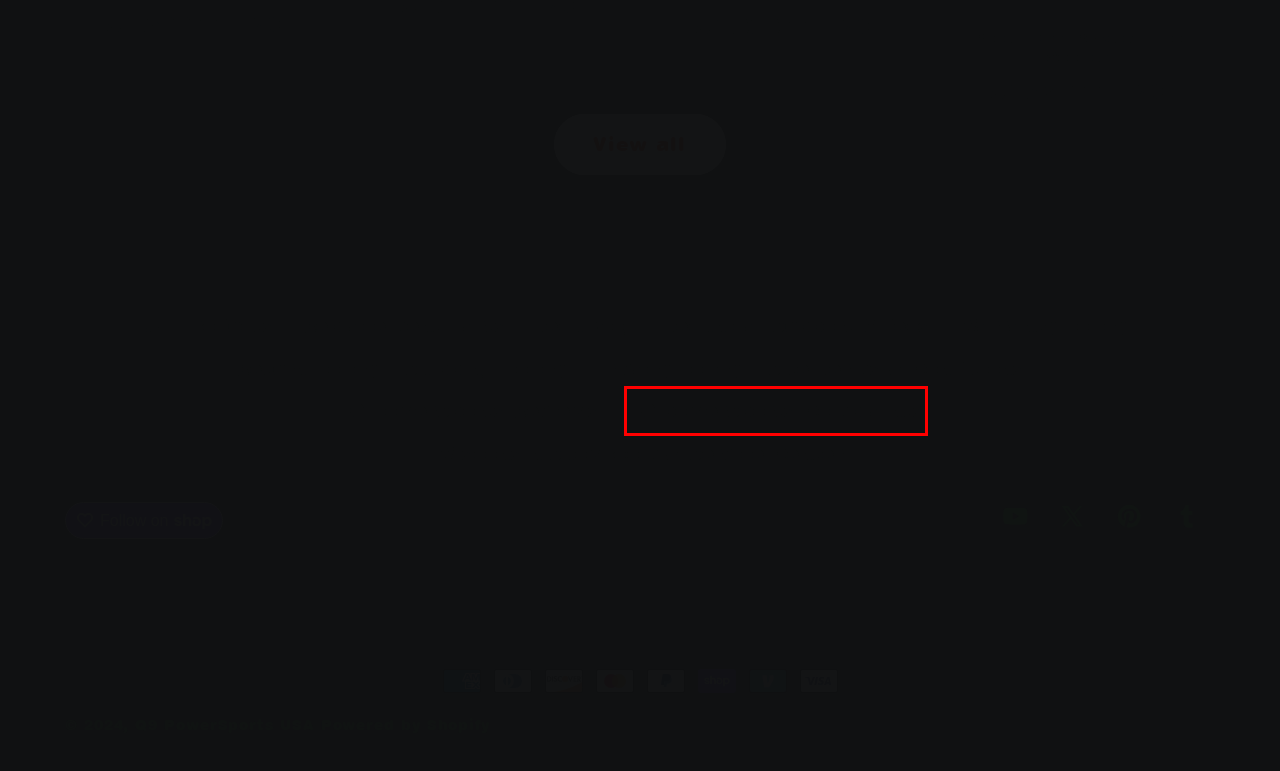Look at the screenshot of the webpage and find the element within the red bounding box. Choose the webpage description that best fits the new webpage that will appear after clicking the element. Here are the candidates:
A. Current In Stock PowerSports Inventory at Q9 PowerSports USA
B. Q9 PowerSports USA: Complaints and Issues
C. PowerSports Technical Support Blog
 – Q9 PowerSports USA
D. Privacy policy
 – Q9 PowerSports USA
E. Warranty Policy
 – Q9 PowerSports USA
F. Terms & Conditions
 – Q9 PowerSports USA
G. Refund policy
 – Q9 PowerSports USA
H. Shipping policy
 – Q9 PowerSports USA

B